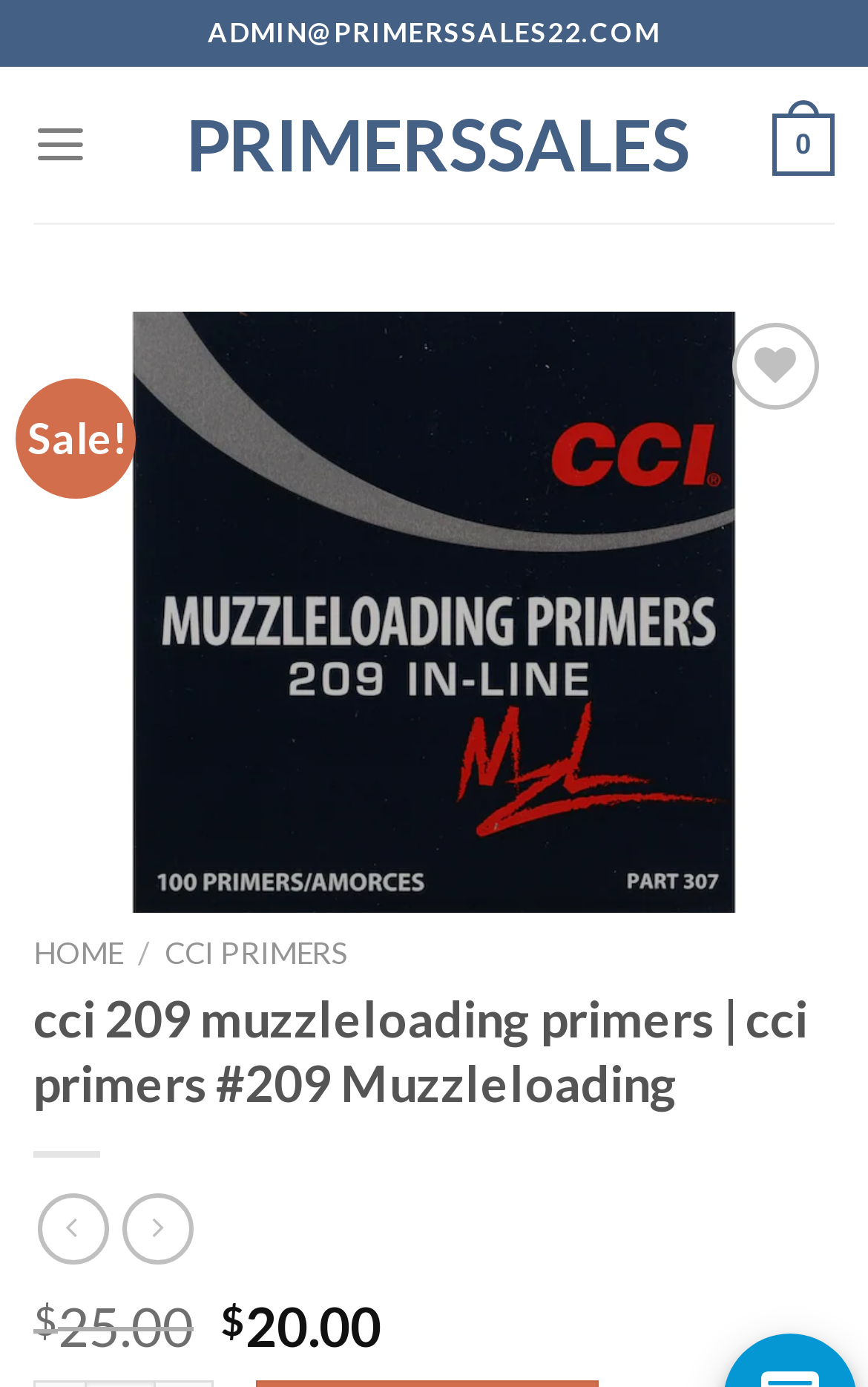Please answer the following question using a single word or phrase: 
What is the email address of the administrator?

ADMIN@PRIMERSSALES22.COM